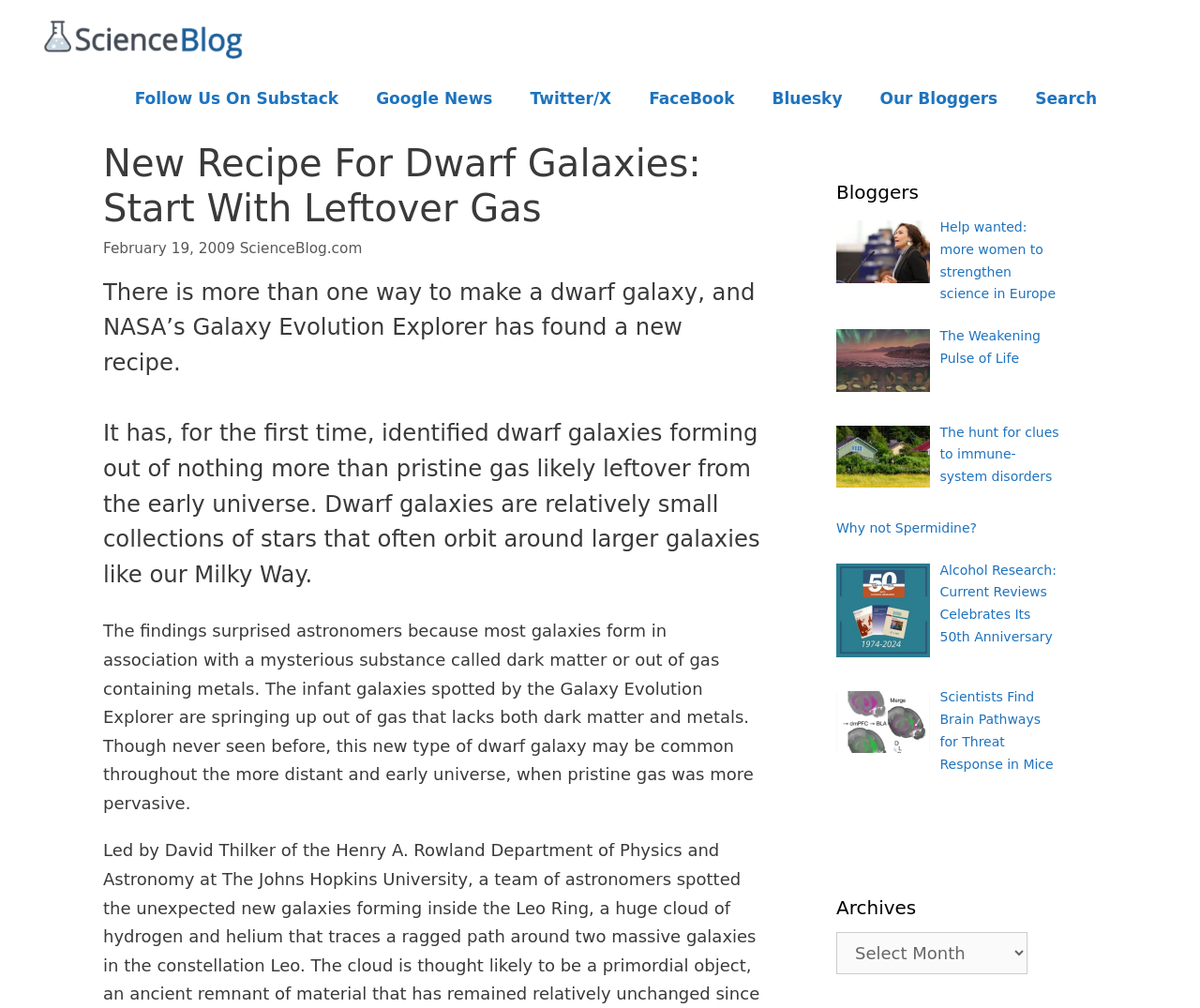Summarize the webpage comprehensively, mentioning all visible components.

The webpage is about a scientific discovery related to dwarf galaxies, with a focus on a new recipe for their formation. At the top, there is a banner with the site's logo, "ScienceBlog.com", accompanied by a small image. Below the banner, there is a navigation menu with several links, including "Follow Us On Substack", "Google News", and social media platforms.

The main content of the page is divided into two sections. On the left, there is a heading that reads "New Recipe For Dwarf Galaxies: Start With Leftover Gas", followed by a time stamp indicating the date of the article, February 19, 2009. Below the heading, there are three paragraphs of text that describe the discovery, including how NASA's Galaxy Evolution Explorer has found a new way to make dwarf galaxies using leftover gas from the early universe.

On the right side of the page, there is a complementary section with a heading that reads "Bloggers". This section features several links to other articles, including "Help wanted: more women to strengthen science in Europe", "Painting of vague life forms The Weakening Pulse of Life", and others. Some of these links are accompanied by images, such as a painting of vague life forms.

At the bottom of the page, there is a section with a heading that reads "Archives", followed by a combobox that allows users to select from a list of archives. There is also an iframe and a button labeled "Close" with a cross symbol.

Overall, the webpage has a clean and organized layout, with a focus on presenting scientific information in a clear and concise manner.